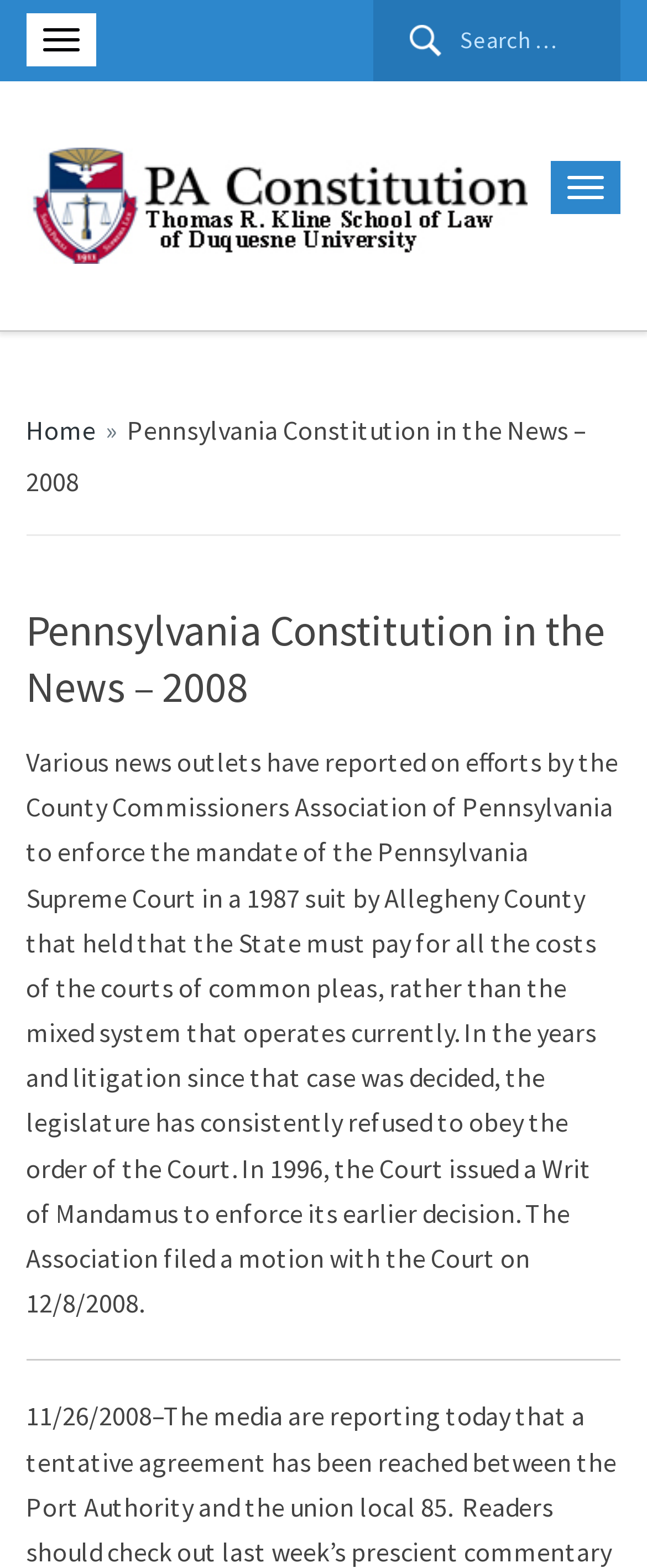Create a full and detailed caption for the entire webpage.

The webpage is about the Pennsylvania Constitution in the news, specifically focusing on a 2008 event. At the top left, there is a link, and next to it, a search bar with a label "Search for:" and a search box. On the top right, there is another link. 

Below the search bar, there is a heading that reads "Home » Pennsylvania Constitution in the News – 2008". This heading is divided into two parts: a link to "Home" on the left and a header with the title "Pennsylvania Constitution in the News – 2008" on the right. 

Underneath the heading, there is a large block of text that summarizes various news outlets' reports on the County Commissioners Association of Pennsylvania's efforts to enforce a 1987 Pennsylvania Supreme Court mandate. The text explains that the court ruled the state must pay for all the costs of the courts of common pleas, but the legislature has consistently refused to obey the order. 

Above the text, there is an image with the label "PA Constitution".